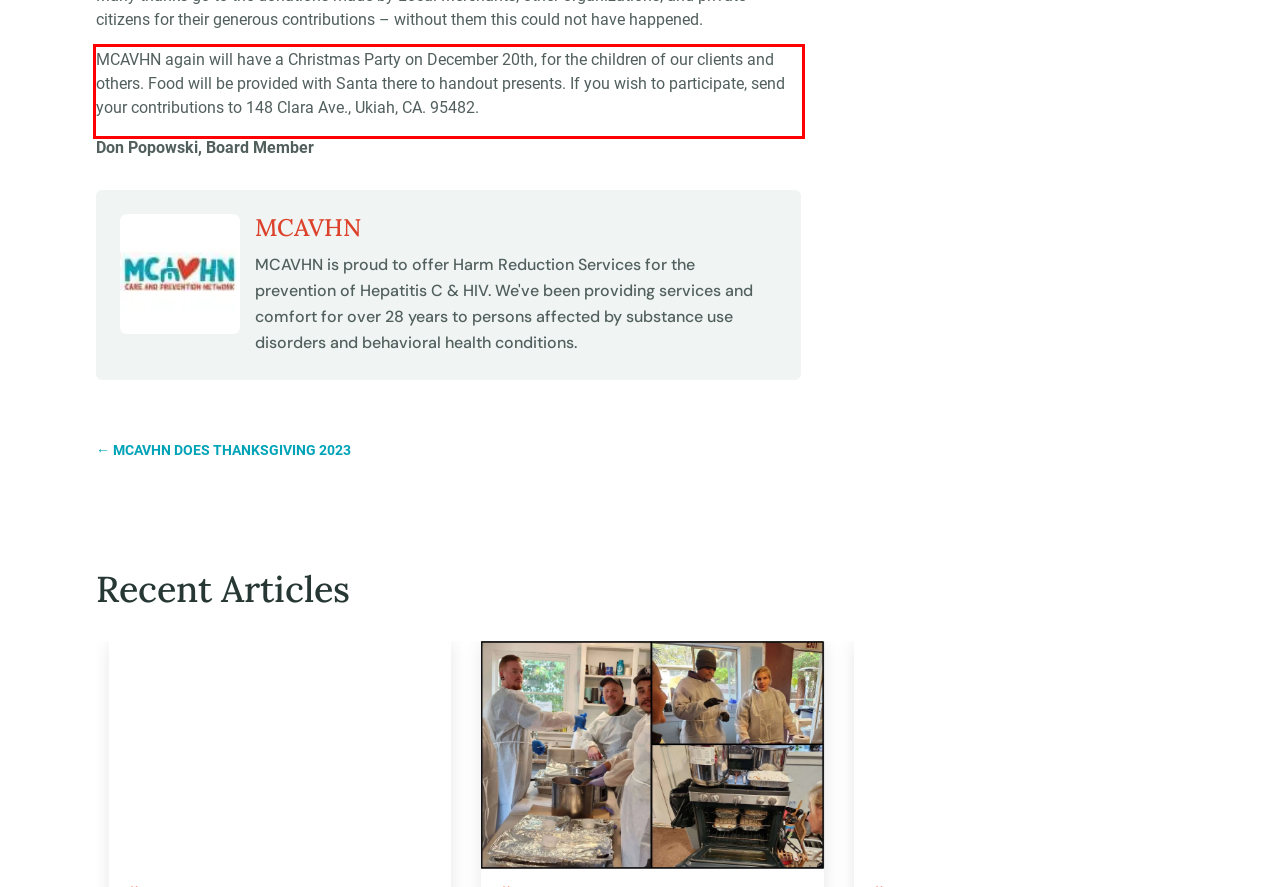Given a screenshot of a webpage with a red bounding box, extract the text content from the UI element inside the red bounding box.

MCAVHN again will have a Christmas Party on December 20th, for the children of our clients and others. Food will be provided with Santa there to handout presents. If you wish to participate, send your contributions to 148 Clara Ave., Ukiah, CA. 95482.